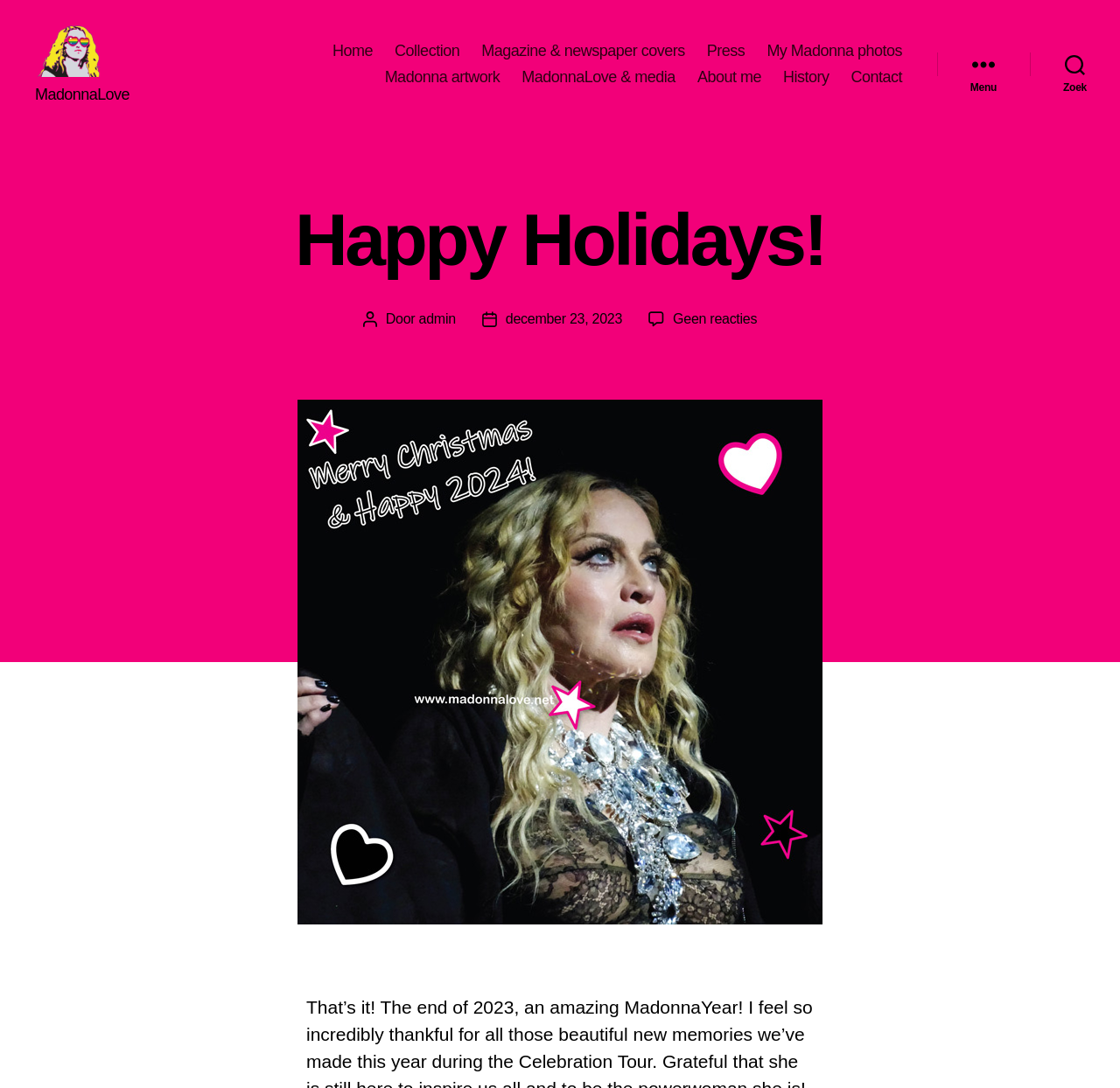How many buttons are there in the top right corner?
Using the information from the image, provide a comprehensive answer to the question.

I examined the top right corner of the webpage and found two buttons, 'Menu' and 'Zoek', which are located next to each other.